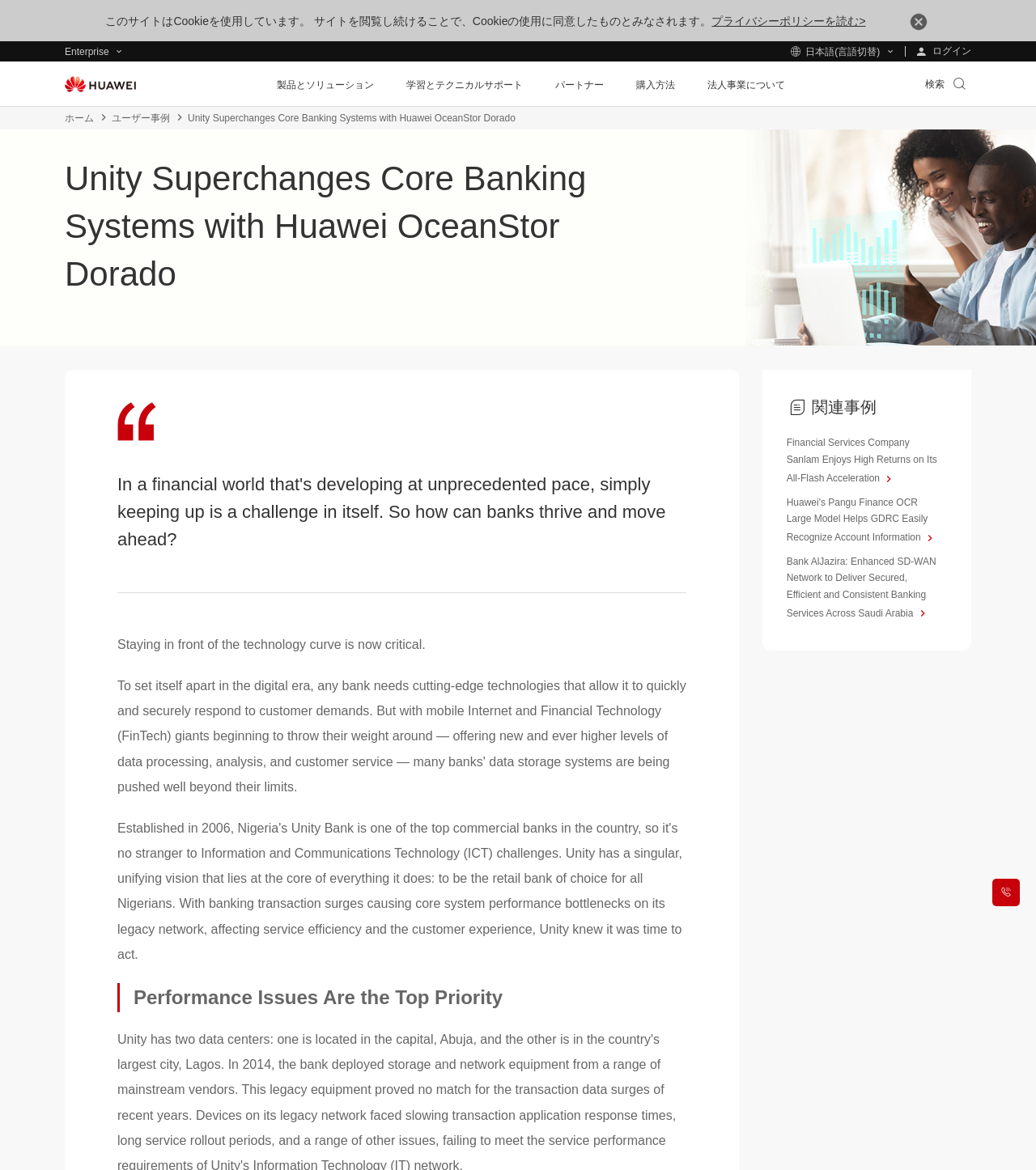Extract the bounding box coordinates of the UI element described: "プライバシーポリシーを読む>". Provide the coordinates in the format [left, top, right, bottom] with values ranging from 0 to 1.

[0.687, 0.012, 0.836, 0.024]